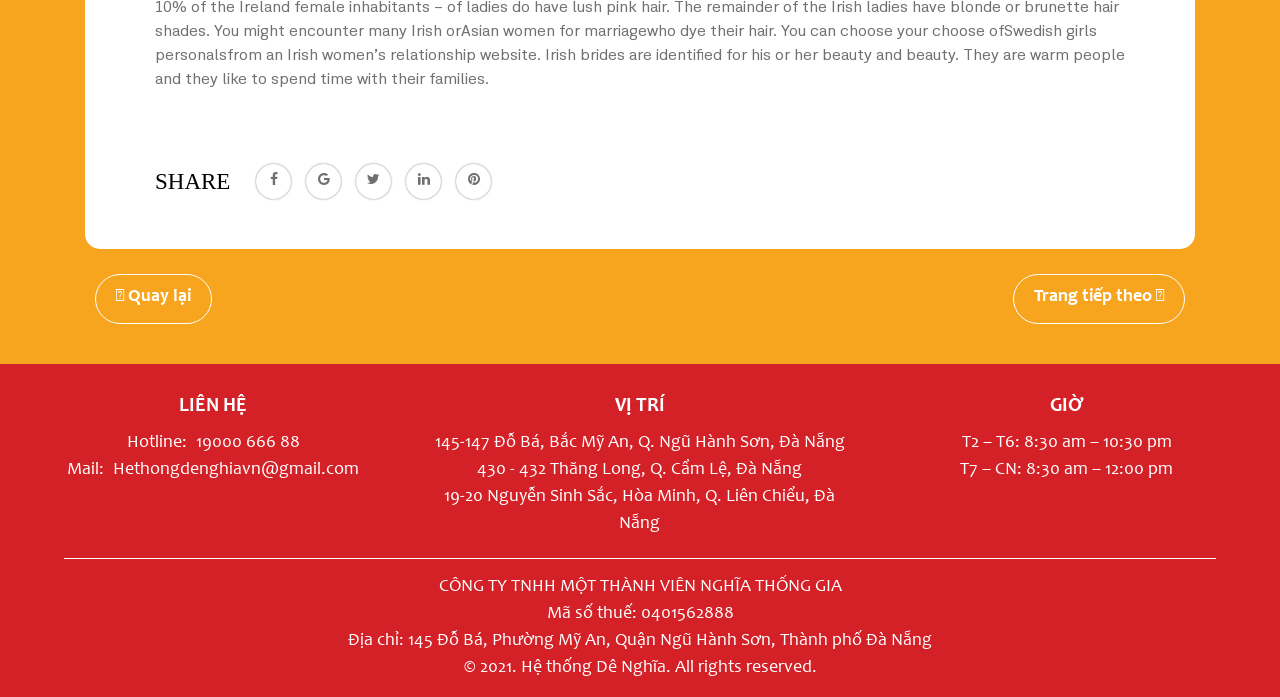Locate the UI element described by 🠔 Quay lại and provide its bounding box coordinates. Use the format (top-left x, top-left y, bottom-right x, bottom-right y) with all values as floating point numbers between 0 and 1.

[0.074, 0.393, 0.166, 0.465]